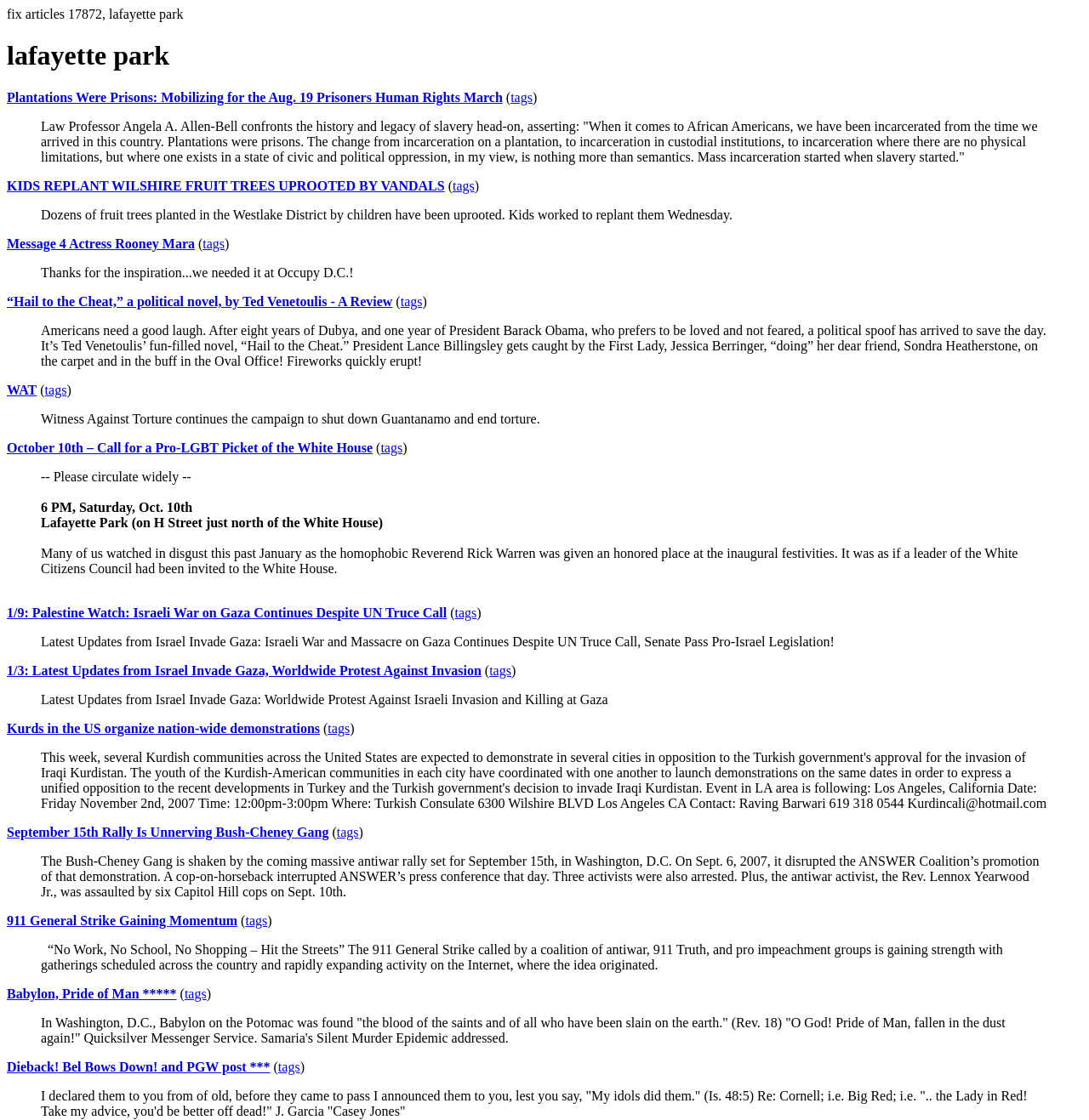Determine the bounding box coordinates for the area you should click to complete the following instruction: "Explore the review of '“Hail to the Cheat,” a political novel, by Ted Venetoulis'".

[0.006, 0.263, 0.36, 0.276]